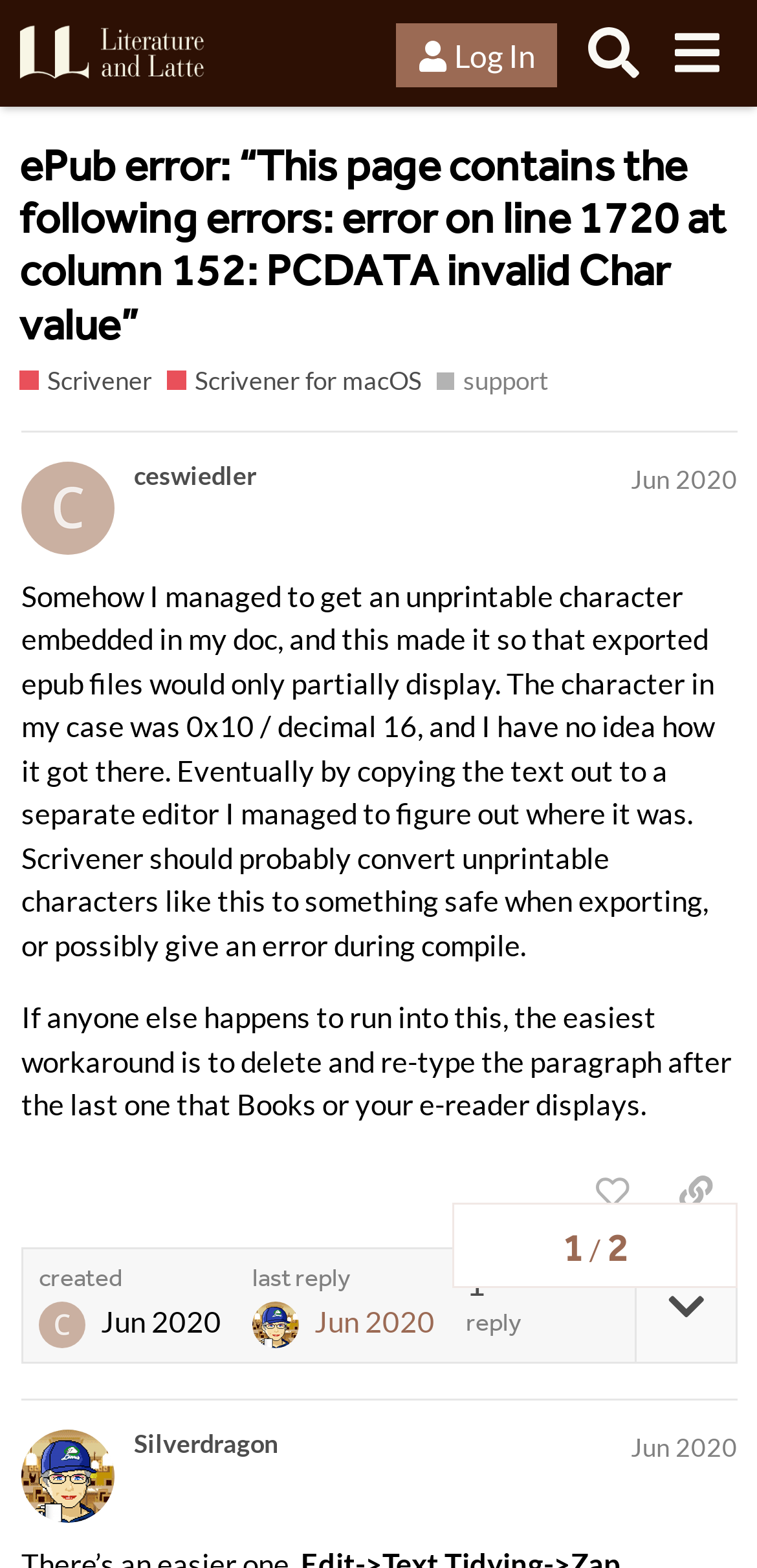Find the bounding box coordinates of the UI element according to this description: "ceswiedler".

[0.177, 0.294, 0.338, 0.314]